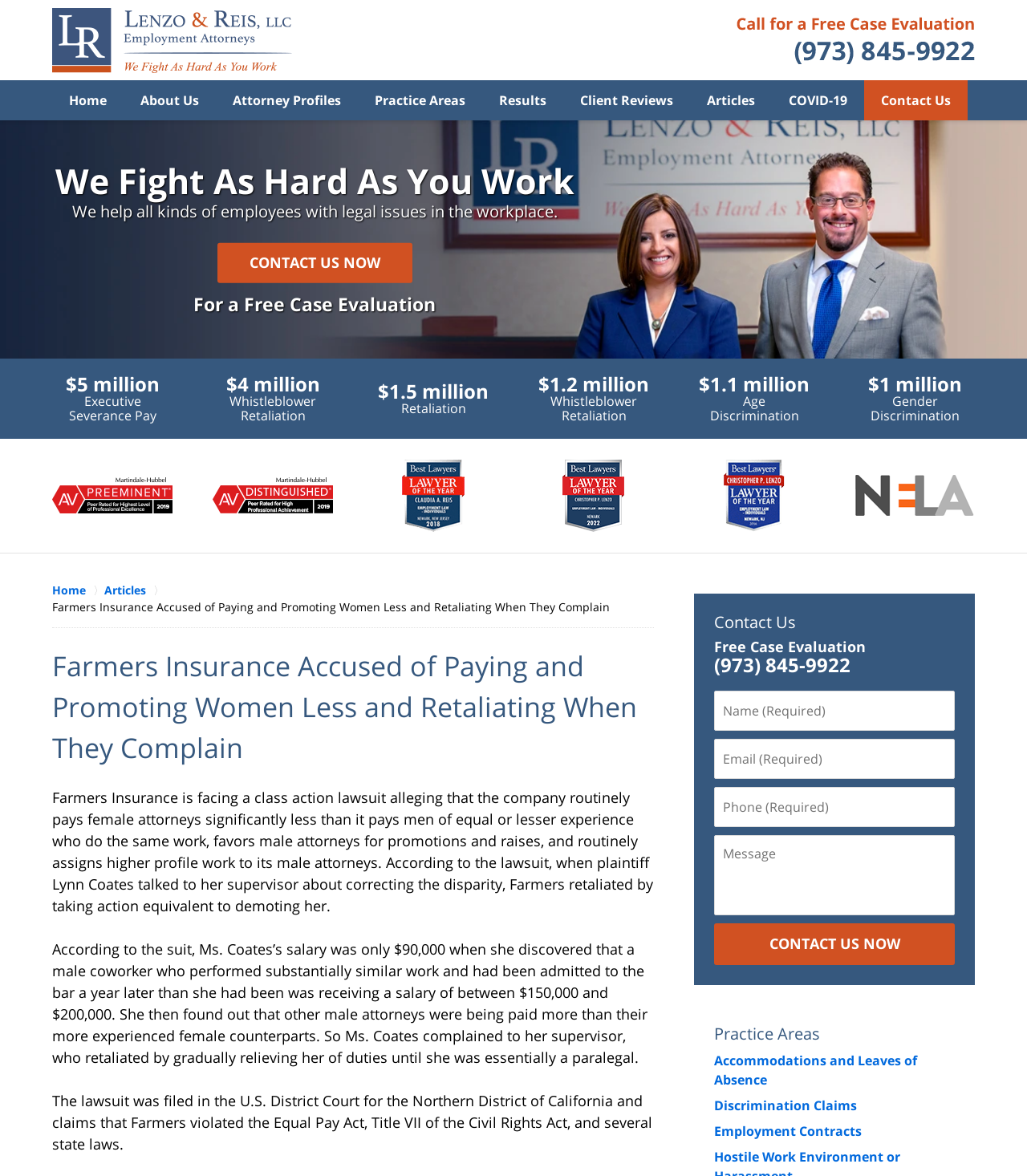Craft a detailed narrative of the webpage's structure and content.

The webpage is dedicated to the law firm Lenzo & Reis, LLC, with a focus on employment discrimination and employment law cases. At the top left corner, there is a logo of Lenzo & Reis, LLC, which is also a link to the home page. Next to the logo, there are several links to different sections of the website, including "Home", "About Us", "Attorney Profiles", "Practice Areas", "Results", "Client Reviews", "Articles", "COVID-19", and "Contact Us".

Below the navigation links, there is a large image of attorneys, spanning the entire width of the page. Above the image, there are two lines of text: "We Fight As Hard" and "As You Work". Below the image, there is a brief introduction to the law firm, stating that they help employees with legal issues in the workplace.

On the right side of the page, there is a call-to-action section with a heading "For a Free Case Evaluation" and a link to "CONTACT US NOW". Below this section, there are several text blocks highlighting the law firm's achievements, including "$5 million" and "$4 million" settlements, as well as "Whistleblower Retaliation" and "Age Discrimination" cases.

The main content of the page is an article about Farmers Insurance being accused of paying and promoting women less and retaliating when they complain. The article is divided into several paragraphs, describing the lawsuit filed against Farmers Insurance and the allegations of gender discrimination.

At the bottom of the page, there is a contact form with fields for name, email, phone, and message, as well as a "CONTACT US NOW" button. Below the contact form, there are links to different practice areas, including "Accommodations and Leaves of Absence", "Discrimination Claims", and "Employment Contracts".